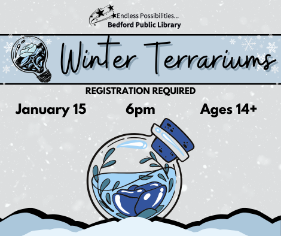What is the time of the workshop?
Provide a detailed answer to the question, using the image to inform your response.

According to the caption, the workshop is scheduled to start at 6 PM on January 15, which is the designated time for the 'Winter Terrariums' event.